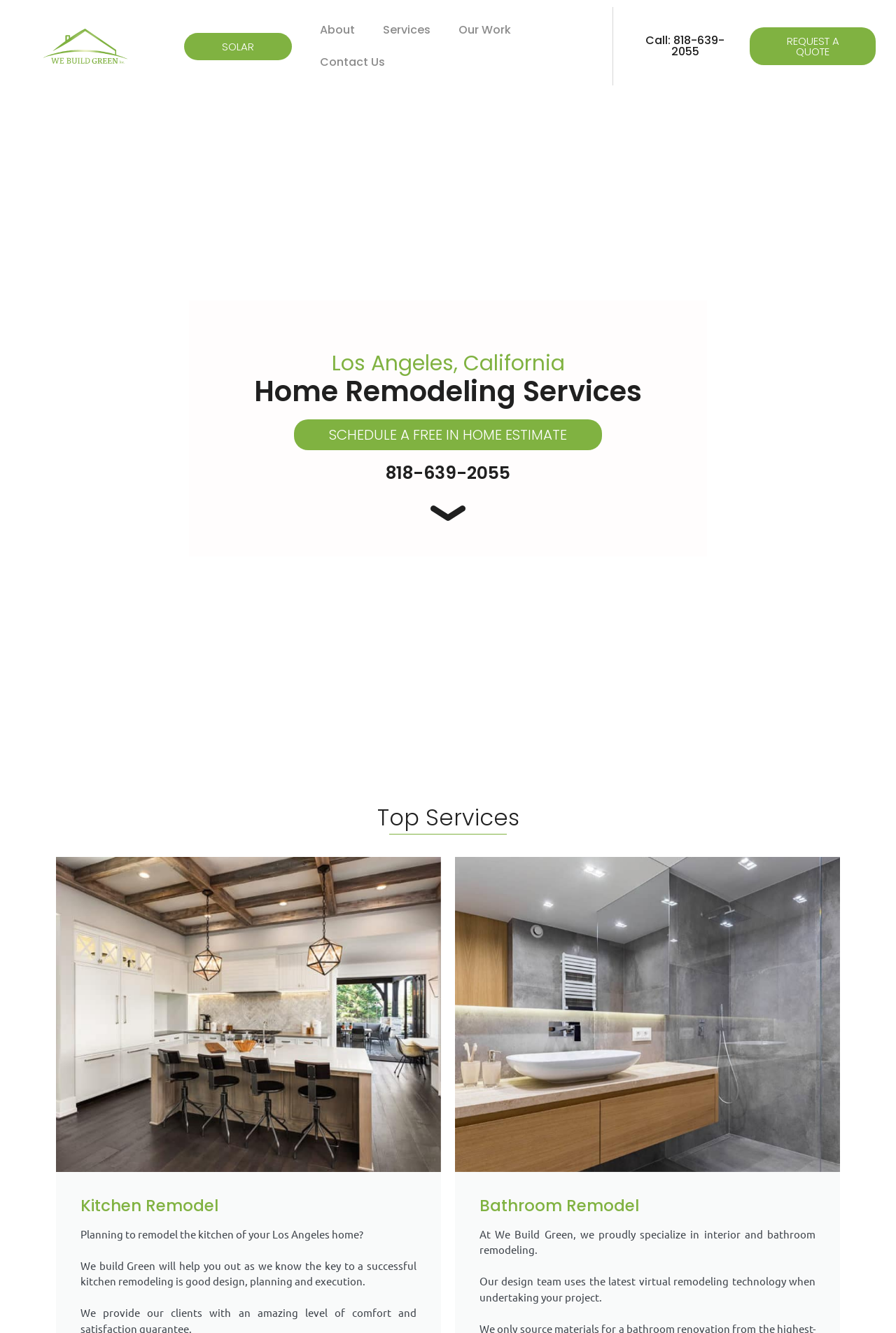What is the company's phone number?
Examine the screenshot and reply with a single word or phrase.

818-639-2055